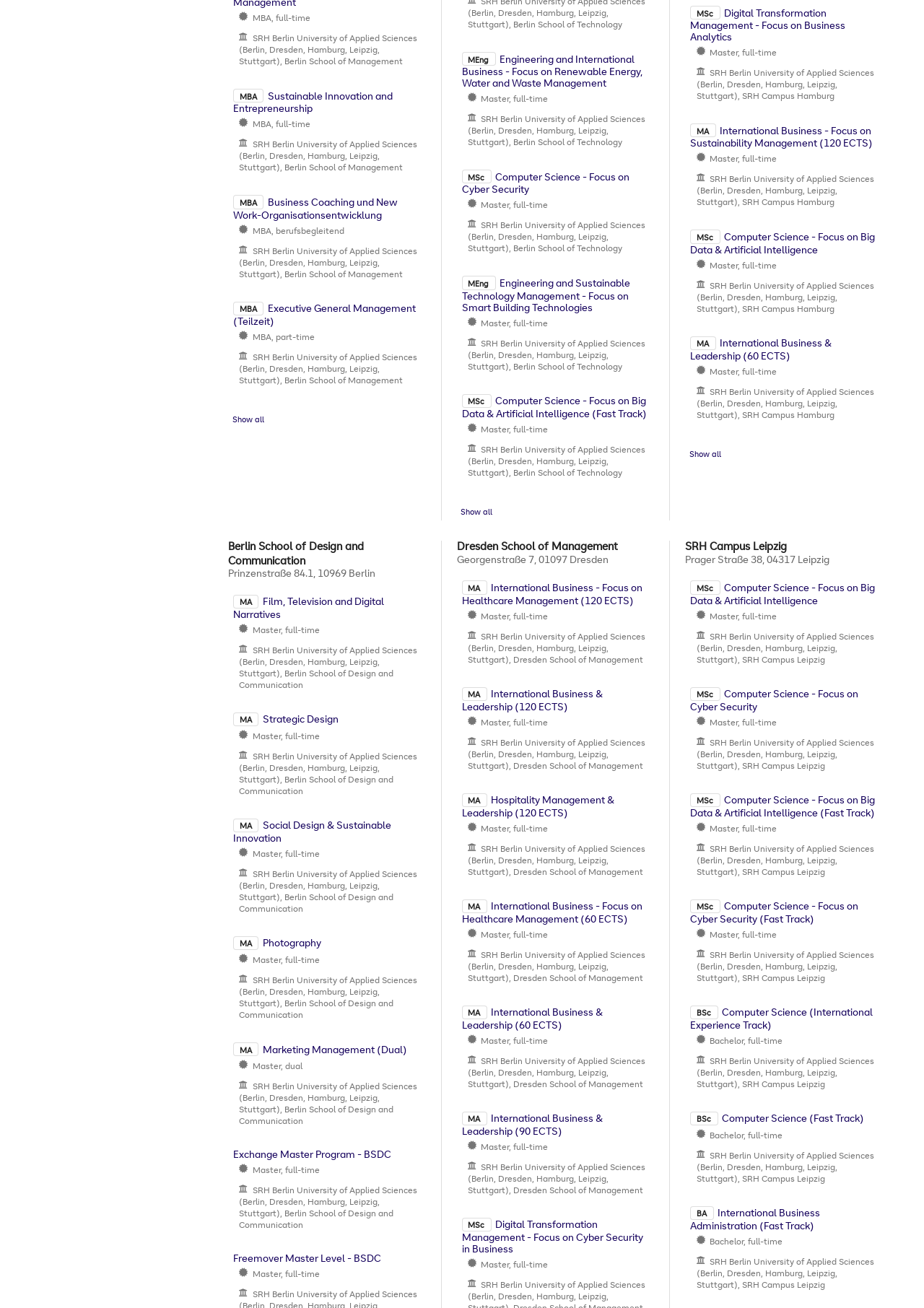What is the location of Berlin School of Design and Communication?
Based on the screenshot, answer the question with a single word or phrase.

Berlin